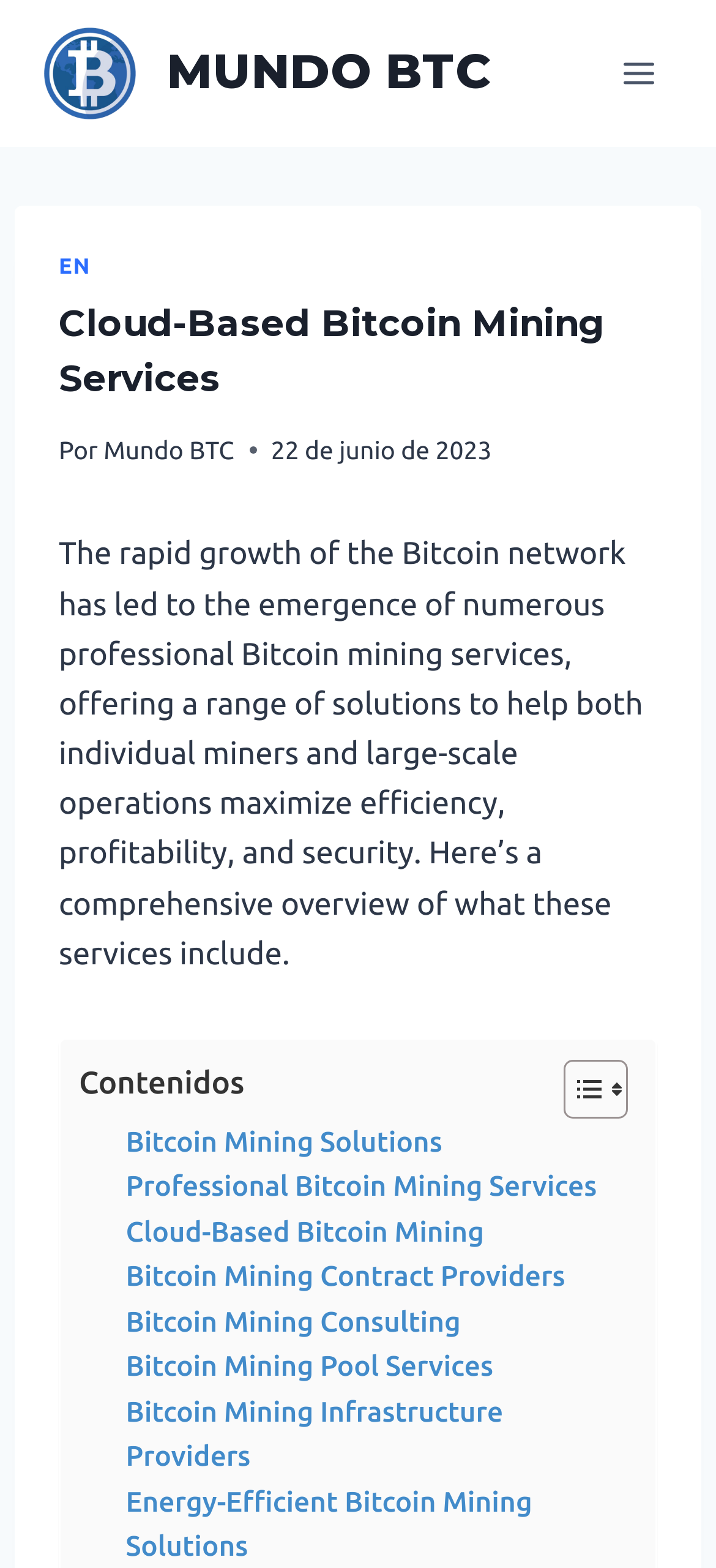Can you find the bounding box coordinates of the area I should click to execute the following instruction: "Select the EN language"?

[0.082, 0.163, 0.127, 0.178]